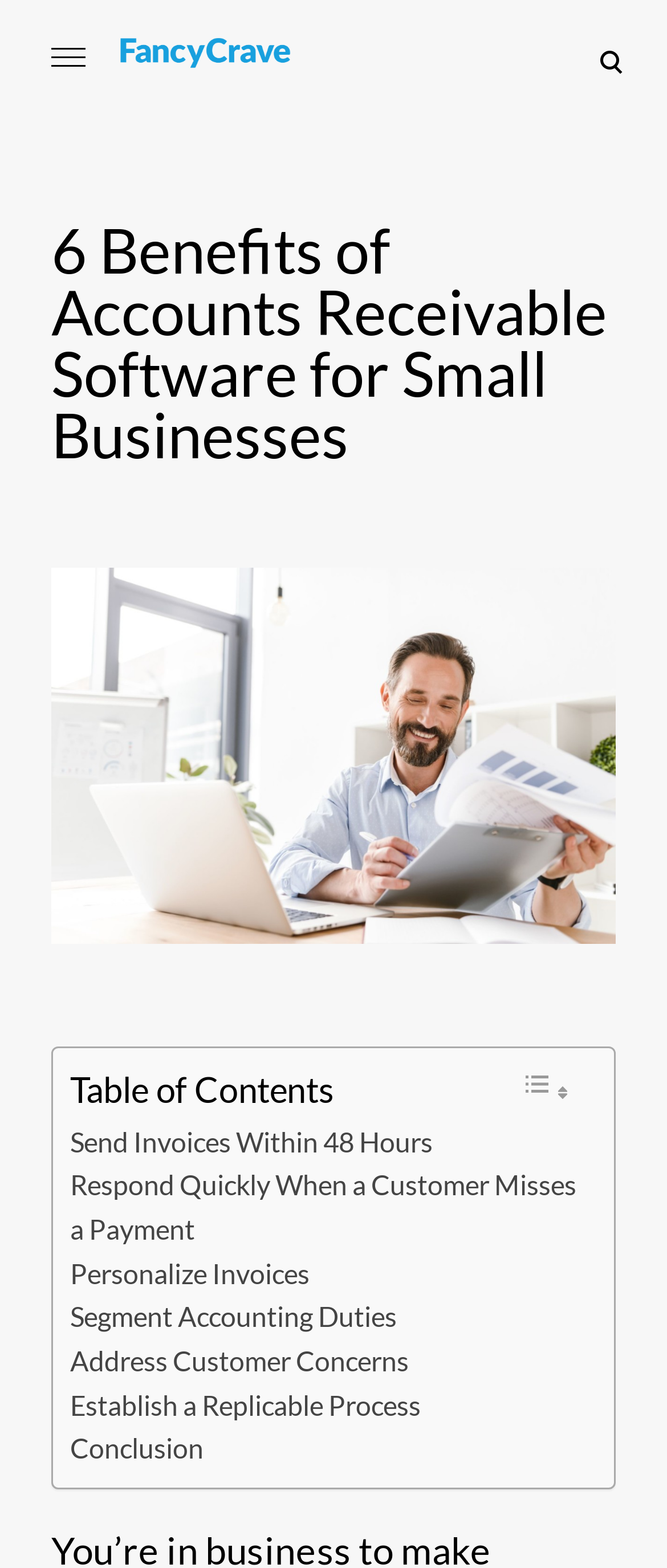What is the tagline of the website?
Look at the image and respond with a one-word or short phrase answer.

Make Your Freelancing Life Easier.